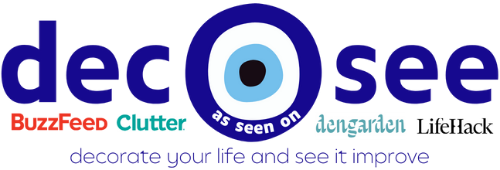Offer a thorough description of the image.

The image features the logo for "decOsee," a brand focused on interior design and home improvement. The logo is prominently presented, showcasing a stylized eye design in shades of blue, with a bold black center. Surrounding the eye are the words "decOsee" in large, playful font, along with the tagline "decorate your life and see it improve" in a smaller, elegant typeface below. The logo also highlights various media outlets where the brand has been featured, including "BuzzFeed," "Clutter," "dengarden," and "LifeHack," indicated by their respective logos in vibrant colors. This image encapsulates the creative essence of decOsee as a resource for transformative home design tips and solutions.